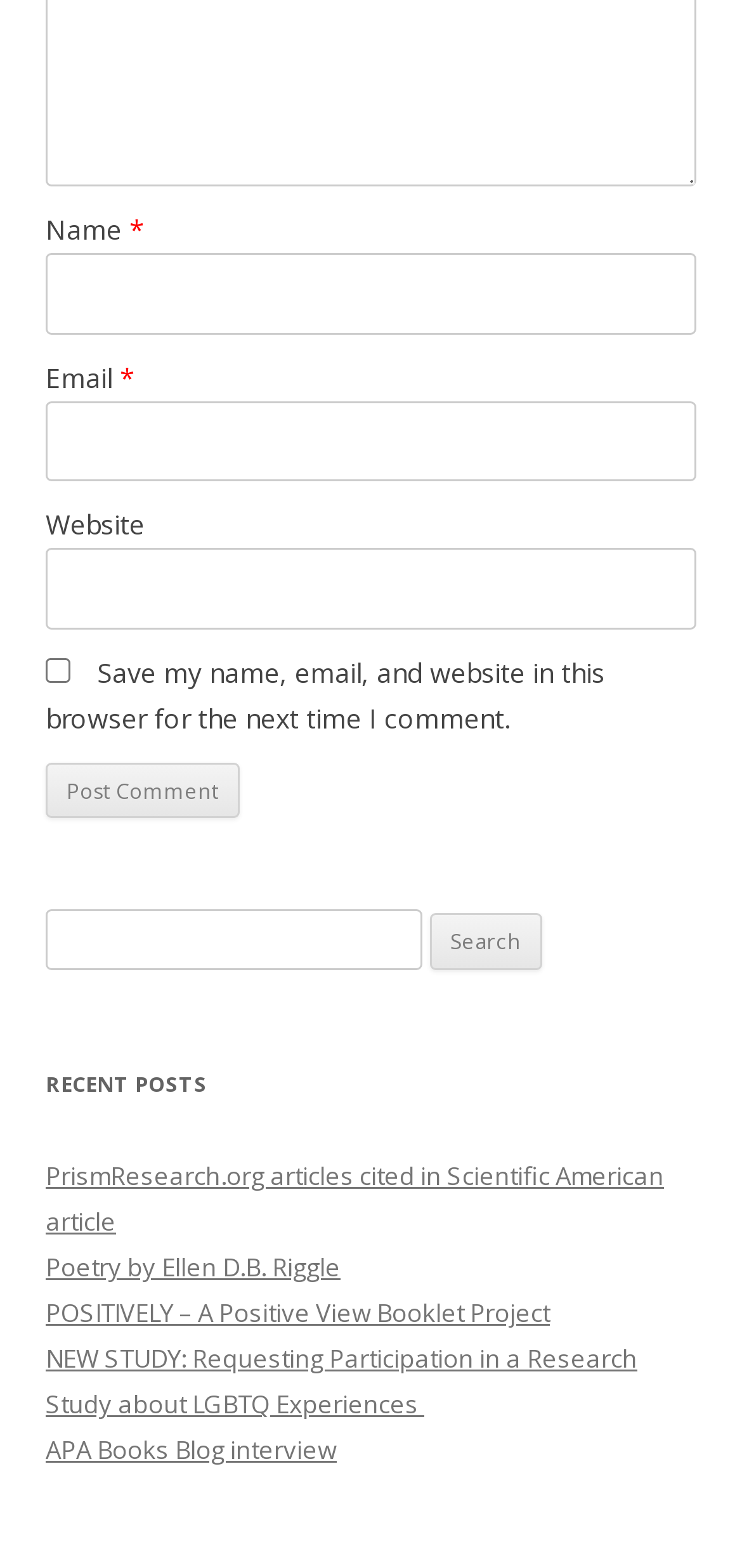Using the webpage screenshot, find the UI element described by Poetry by Ellen D.B. Riggle. Provide the bounding box coordinates in the format (top-left x, top-left y, bottom-right x, bottom-right y), ensuring all values are floating point numbers between 0 and 1.

[0.062, 0.798, 0.459, 0.819]